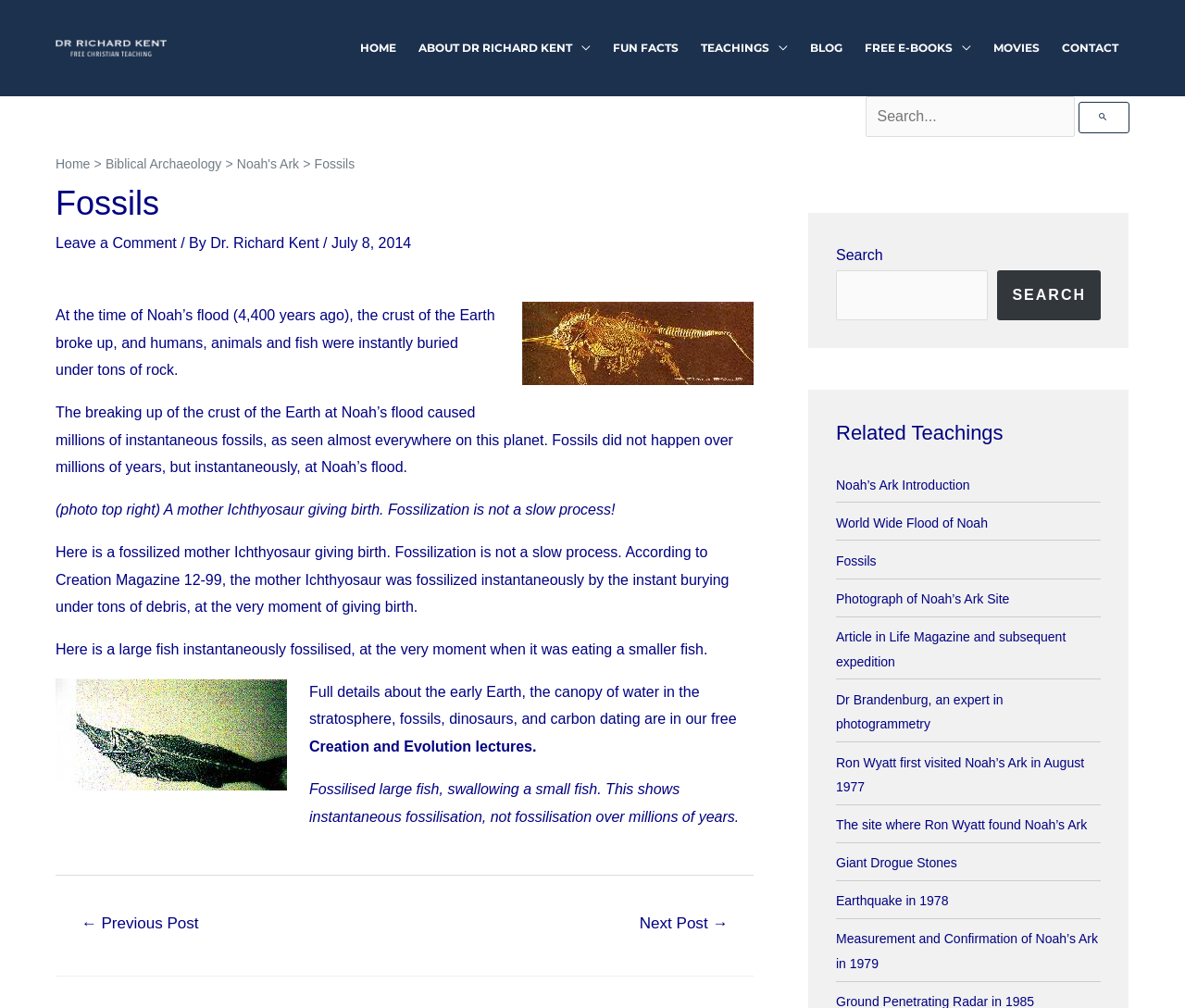Identify the bounding box coordinates of the section to be clicked to complete the task described by the following instruction: "Search for something". The coordinates should be four float numbers between 0 and 1, formatted as [left, top, right, bottom].

[0.73, 0.096, 0.953, 0.136]